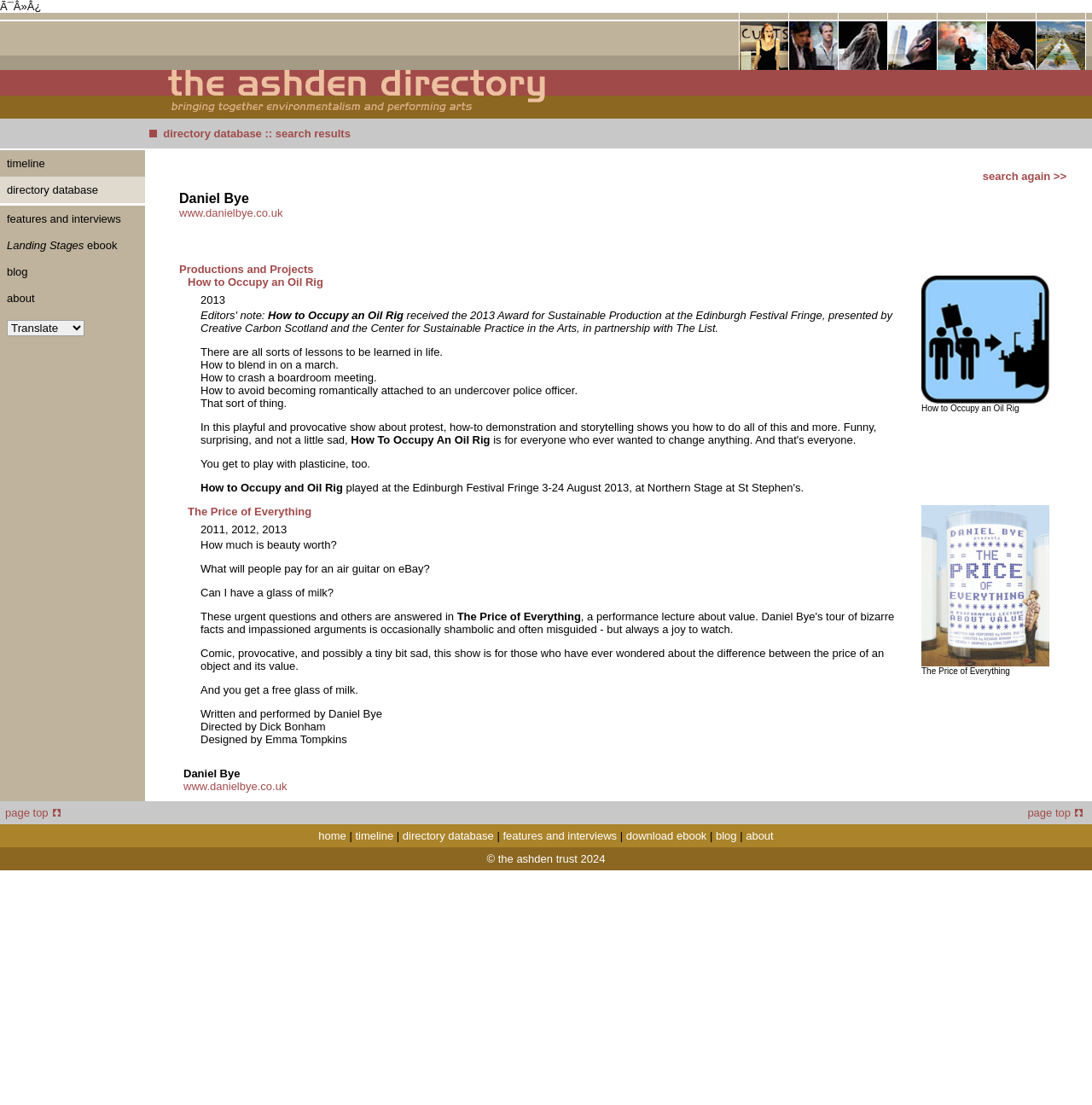Determine the bounding box coordinates of the clickable region to follow the instruction: "click on the link directory database".

[0.149, 0.115, 0.24, 0.127]